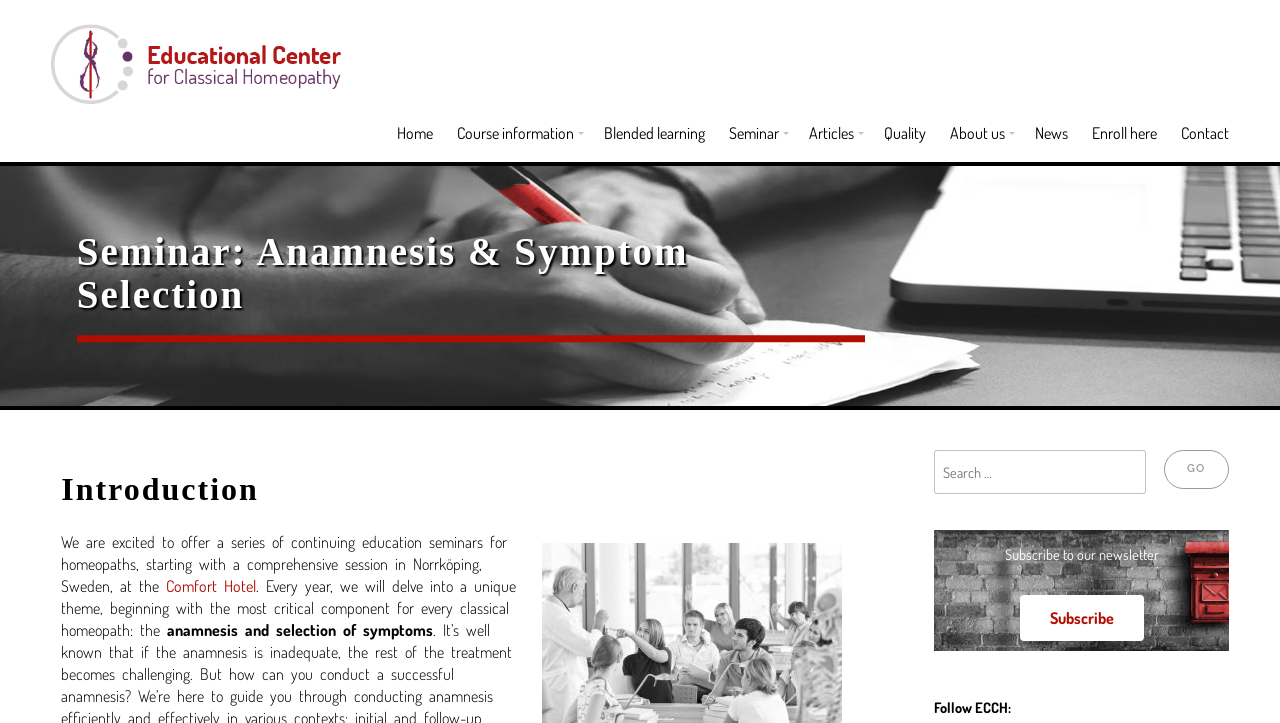Identify the bounding box of the UI element described as follows: "name="s" placeholder="Search …"". Provide the coordinates as four float numbers in the range of 0 to 1 [left, top, right, bottom].

[0.73, 0.622, 0.896, 0.683]